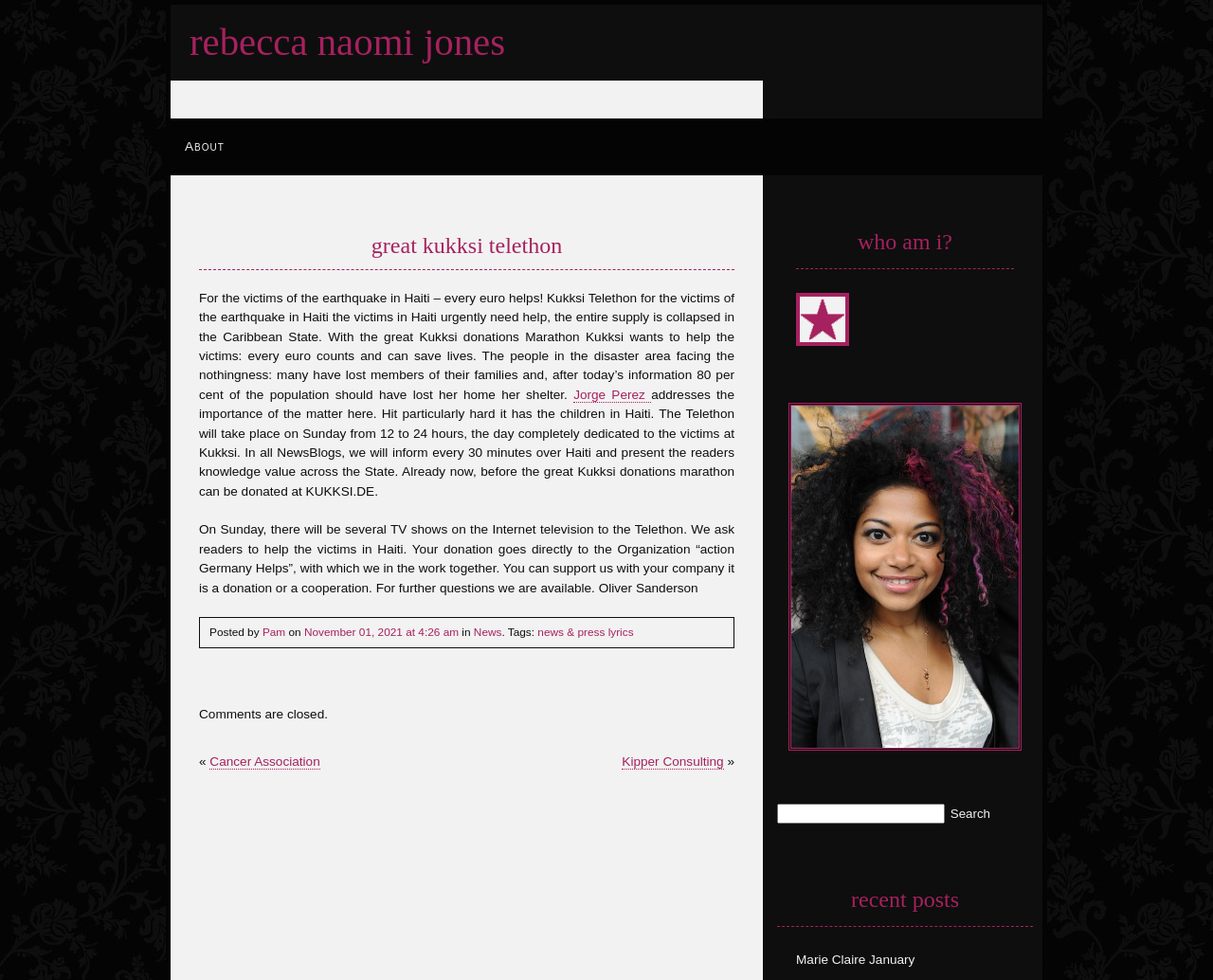When will the Telethon take place?
Carefully examine the image and provide a detailed answer to the question.

The StaticText element mentions 'The Telethon will take place on Sunday from 12 to 24 hours...' This indicates that the Telethon is scheduled to occur on a Sunday.